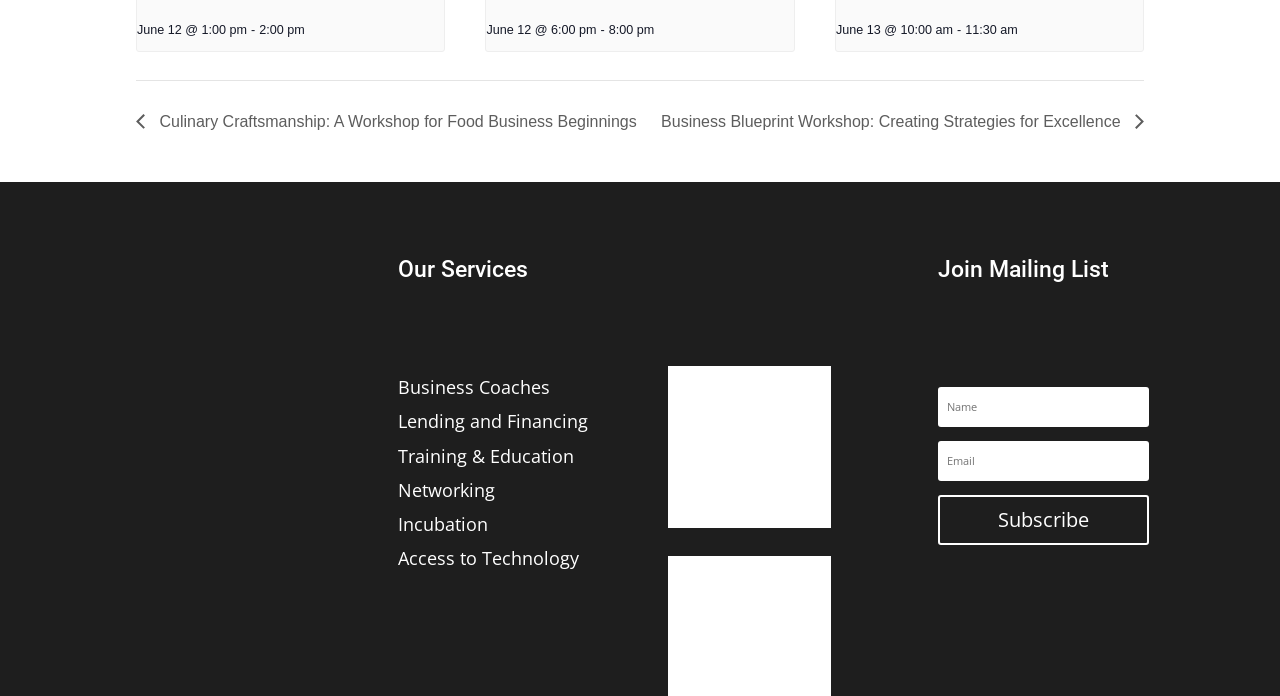Please determine the bounding box coordinates of the clickable area required to carry out the following instruction: "Enter email address in the text box". The coordinates must be four float numbers between 0 and 1, represented as [left, top, right, bottom].

[0.733, 0.556, 0.898, 0.614]